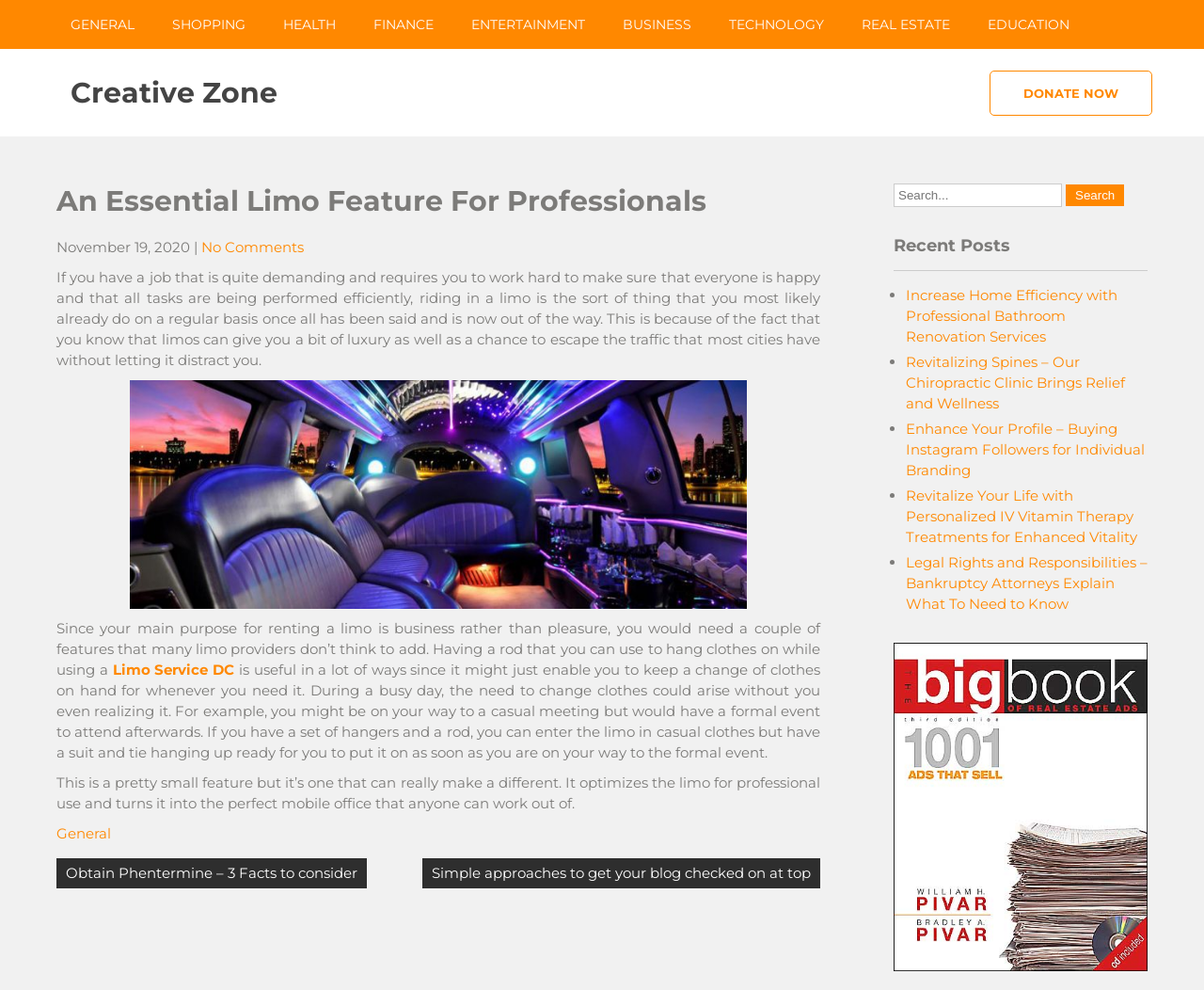Determine the bounding box coordinates of the section to be clicked to follow the instruction: "Search for something". The coordinates should be given as four float numbers between 0 and 1, formatted as [left, top, right, bottom].

[0.742, 0.185, 0.882, 0.209]